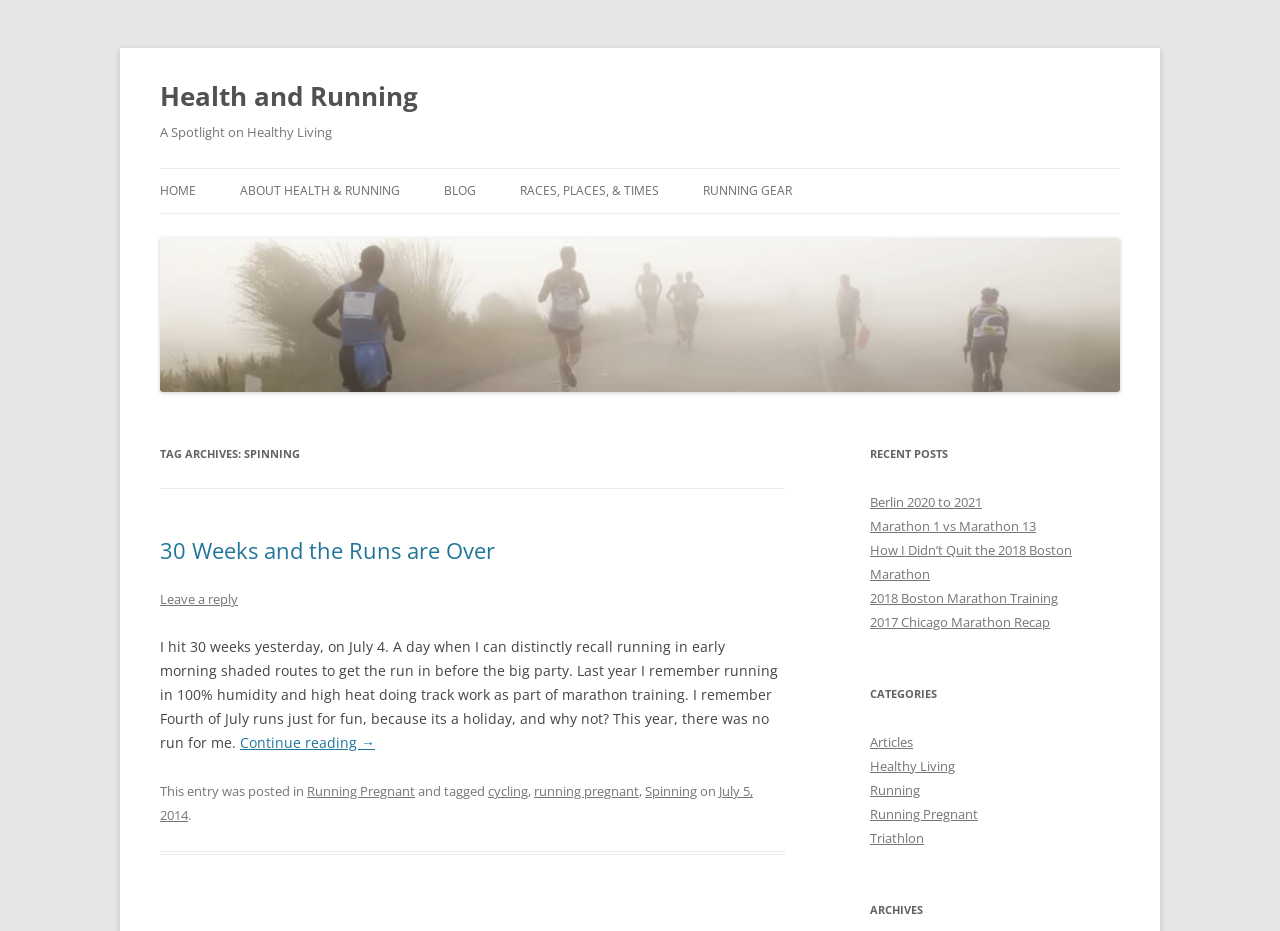What is the category of the blog post 'Berlin 2020 to 2021'?
Utilize the image to construct a detailed and well-explained answer.

I determined the answer by looking at the link element with the text 'Berlin 2020 to 2021' which is a child of the heading element with the text 'RECENT POSTS', and then looking at the categories section which has a link element with the text 'Articles'.